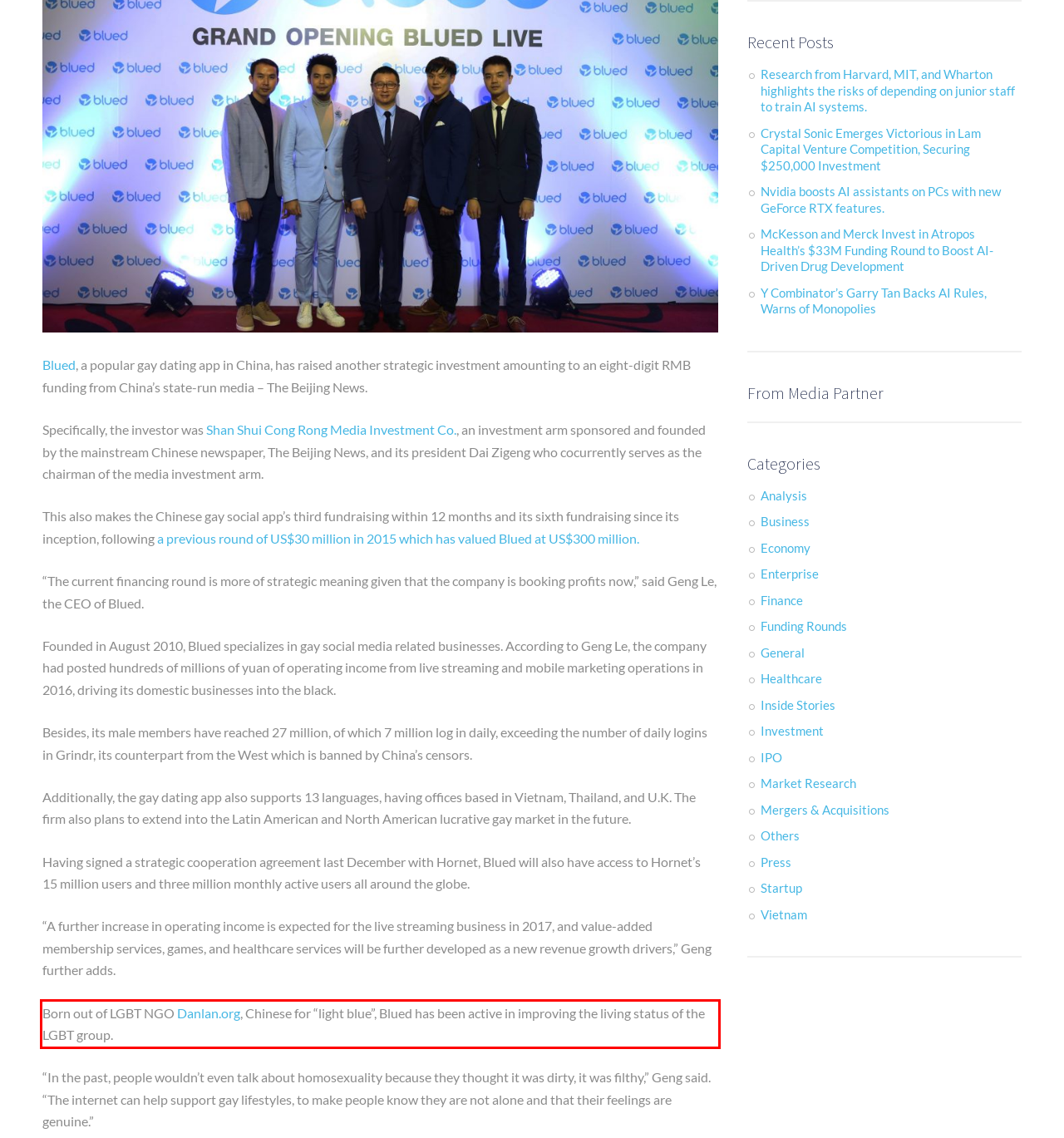Please look at the screenshot provided and find the red bounding box. Extract the text content contained within this bounding box.

Born out of LGBT NGO Danlan.org, Chinese for “light blue”, Blued has been active in improving the living status of the LGBT group.